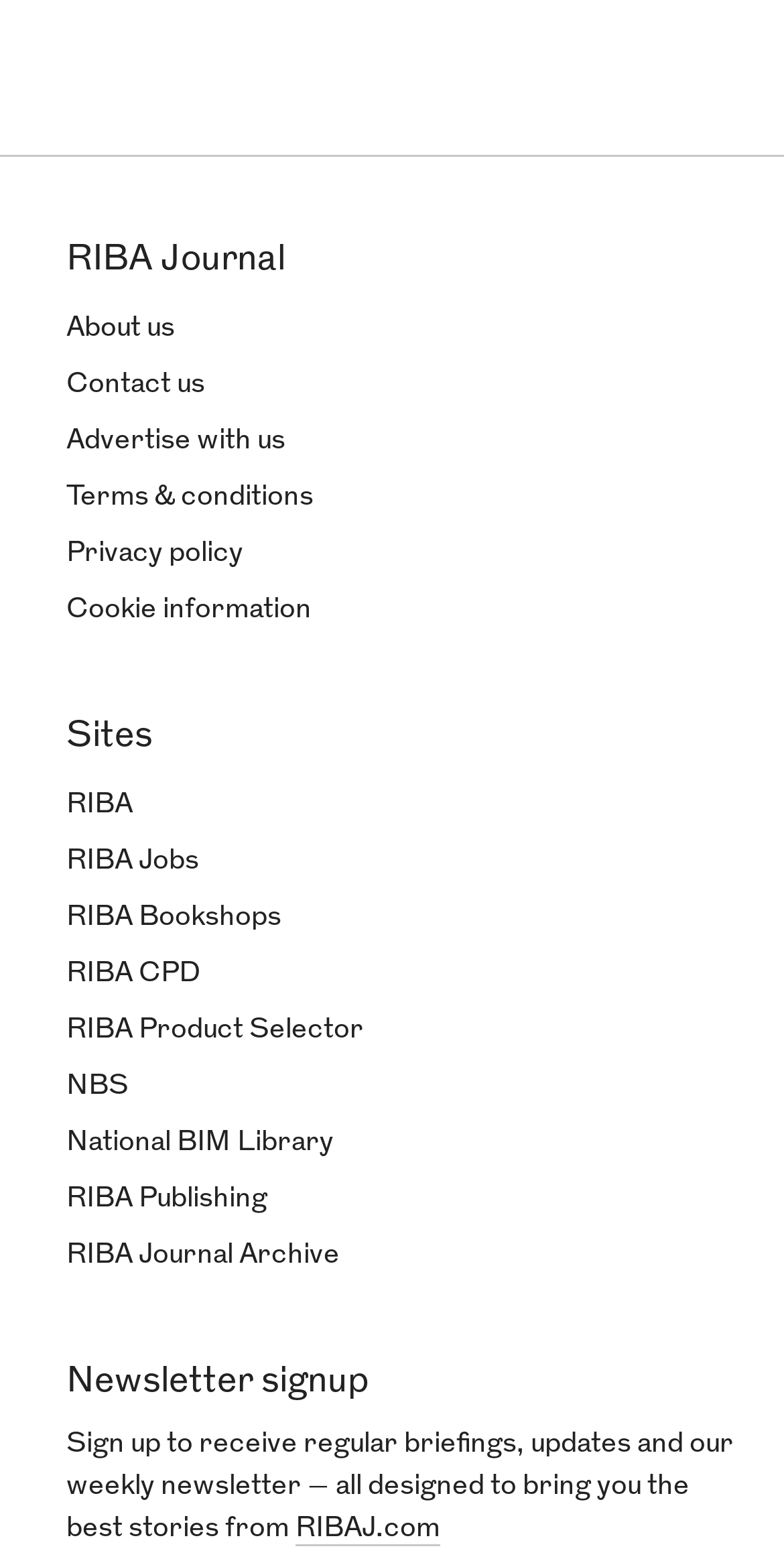Determine the bounding box for the UI element as described: "RIBA CPD". The coordinates should be represented as four float numbers between 0 and 1, formatted as [left, top, right, bottom].

[0.085, 0.612, 0.256, 0.631]